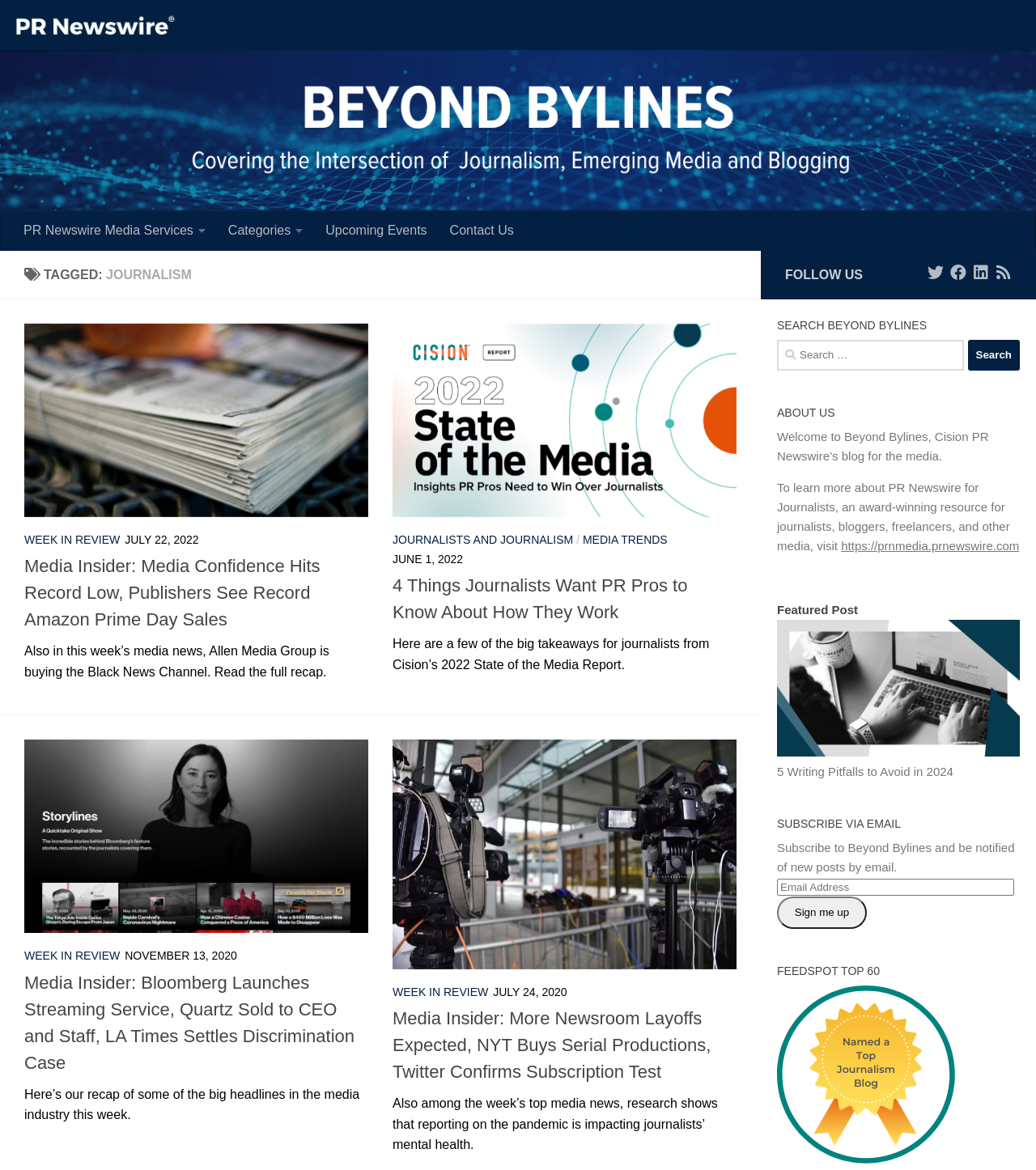Identify the bounding box coordinates for the element you need to click to achieve the following task: "Learn more about PR Newswire for Journalists". Provide the bounding box coordinates as four float numbers between 0 and 1, in the form [left, top, right, bottom].

[0.812, 0.46, 0.984, 0.472]